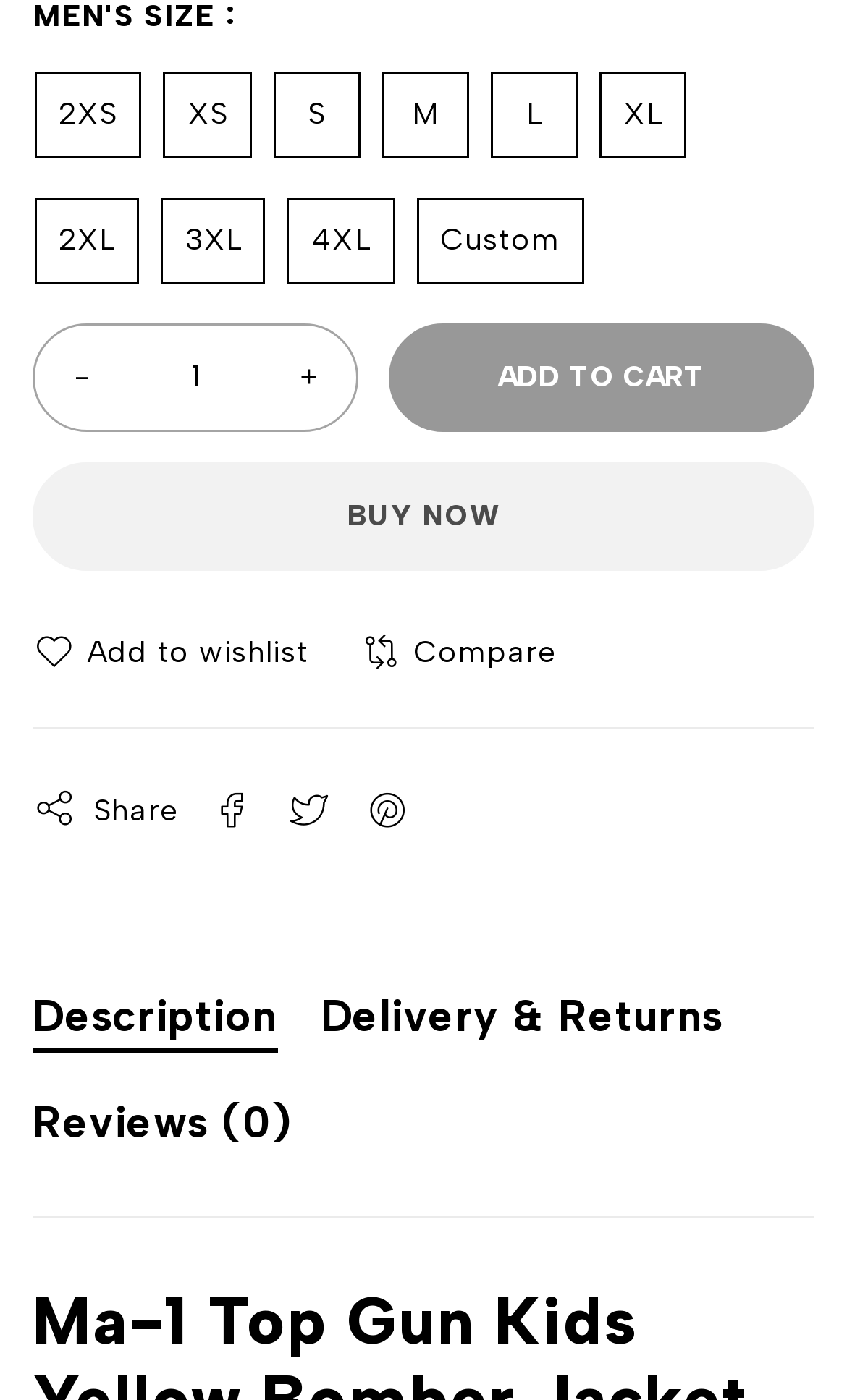Please provide the bounding box coordinates for the element that needs to be clicked to perform the following instruction: "View product description". The coordinates should be given as four float numbers between 0 and 1, i.e., [left, top, right, bottom].

[0.038, 0.707, 0.327, 0.752]